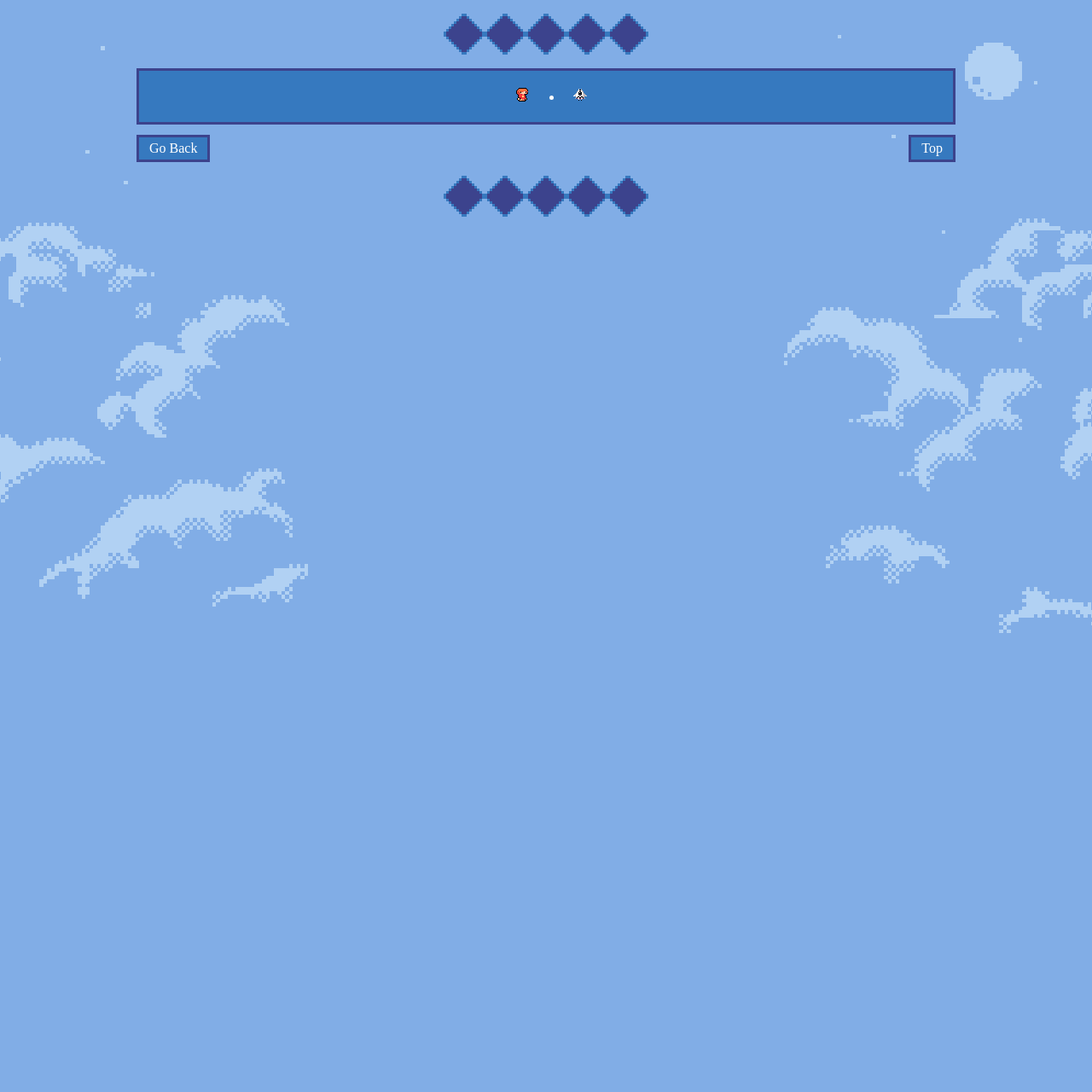What is the purpose of the 'Go Back' link?
Please provide a single word or phrase as the answer based on the screenshot.

Navigation